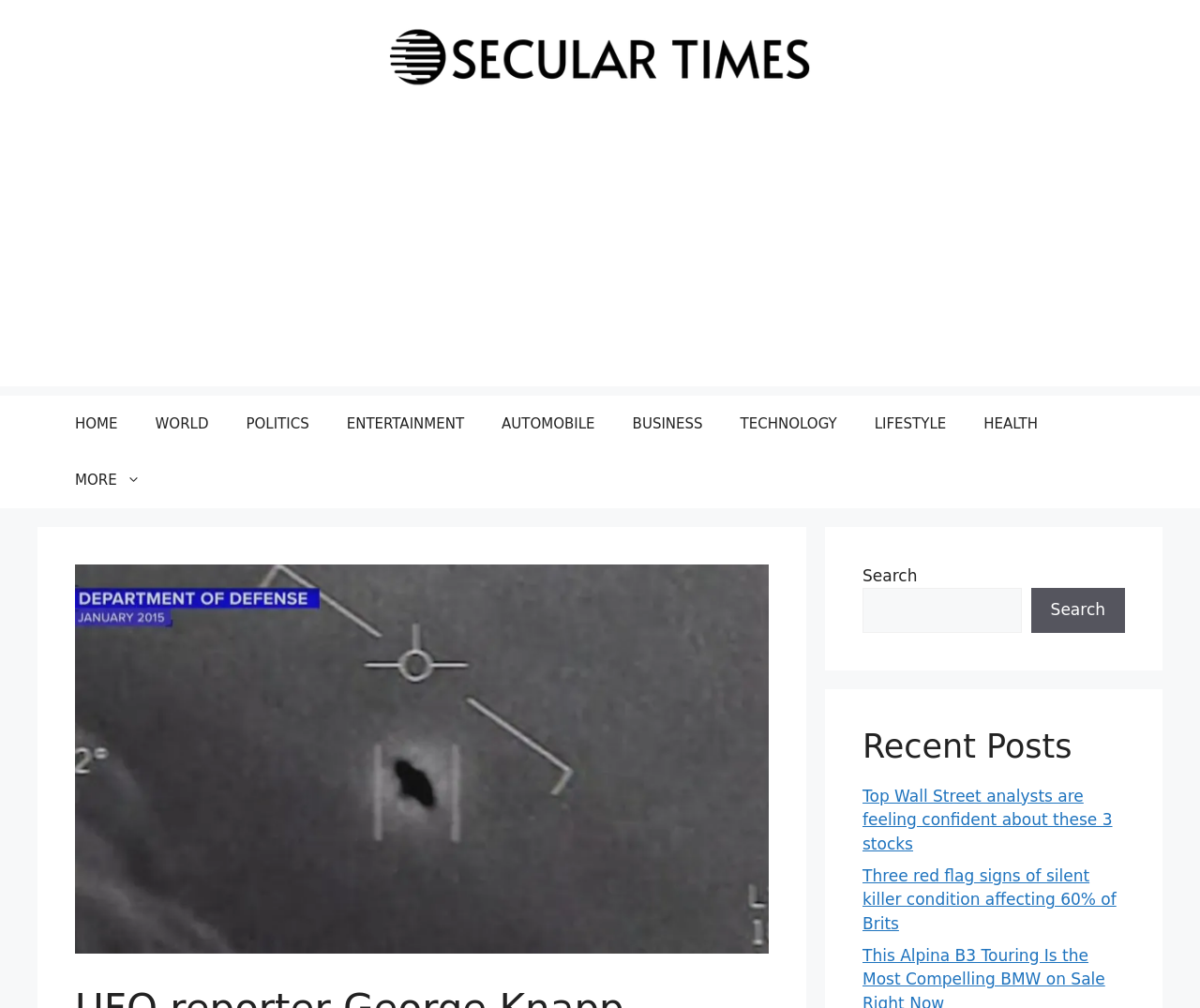Determine the bounding box coordinates of the clickable region to carry out the instruction: "read recent post about Top Wall Street analysts".

[0.719, 0.78, 0.927, 0.846]